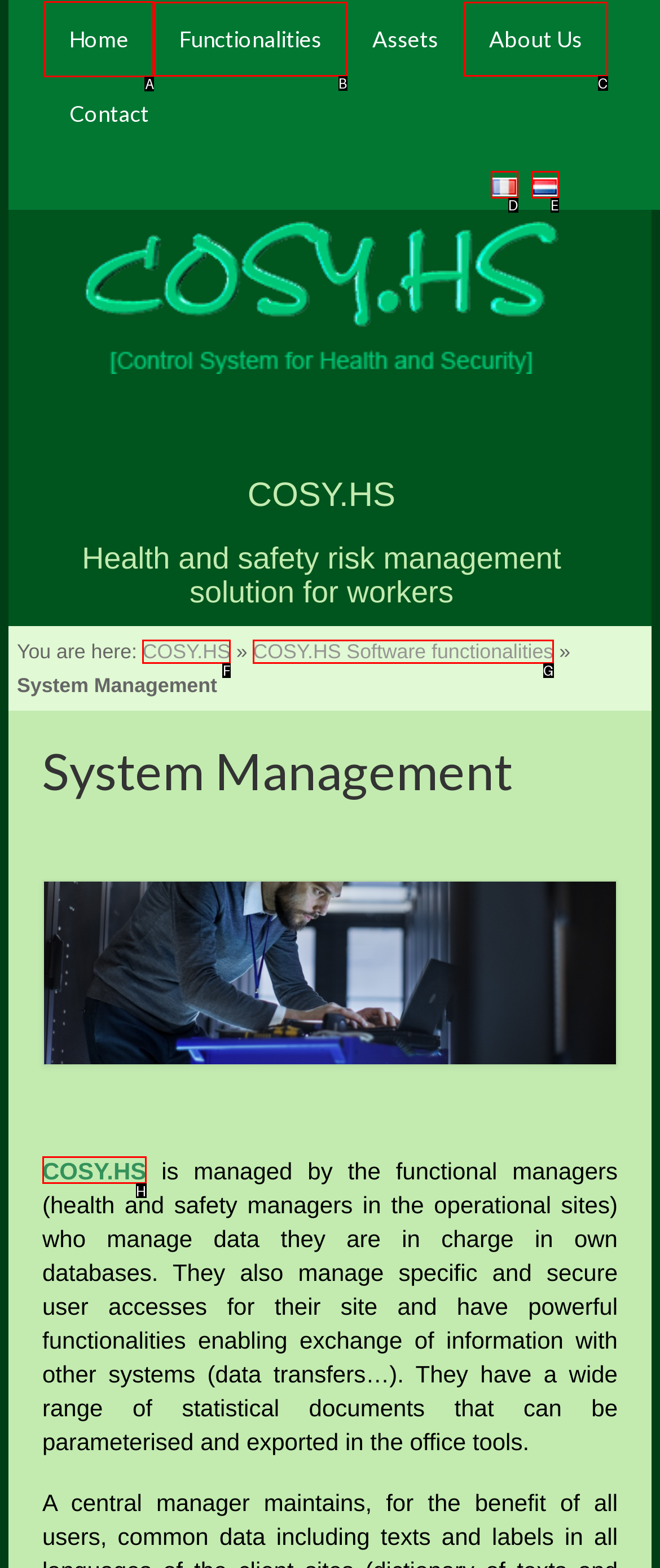Which lettered option should be clicked to achieve the task: go to home page? Choose from the given choices.

A